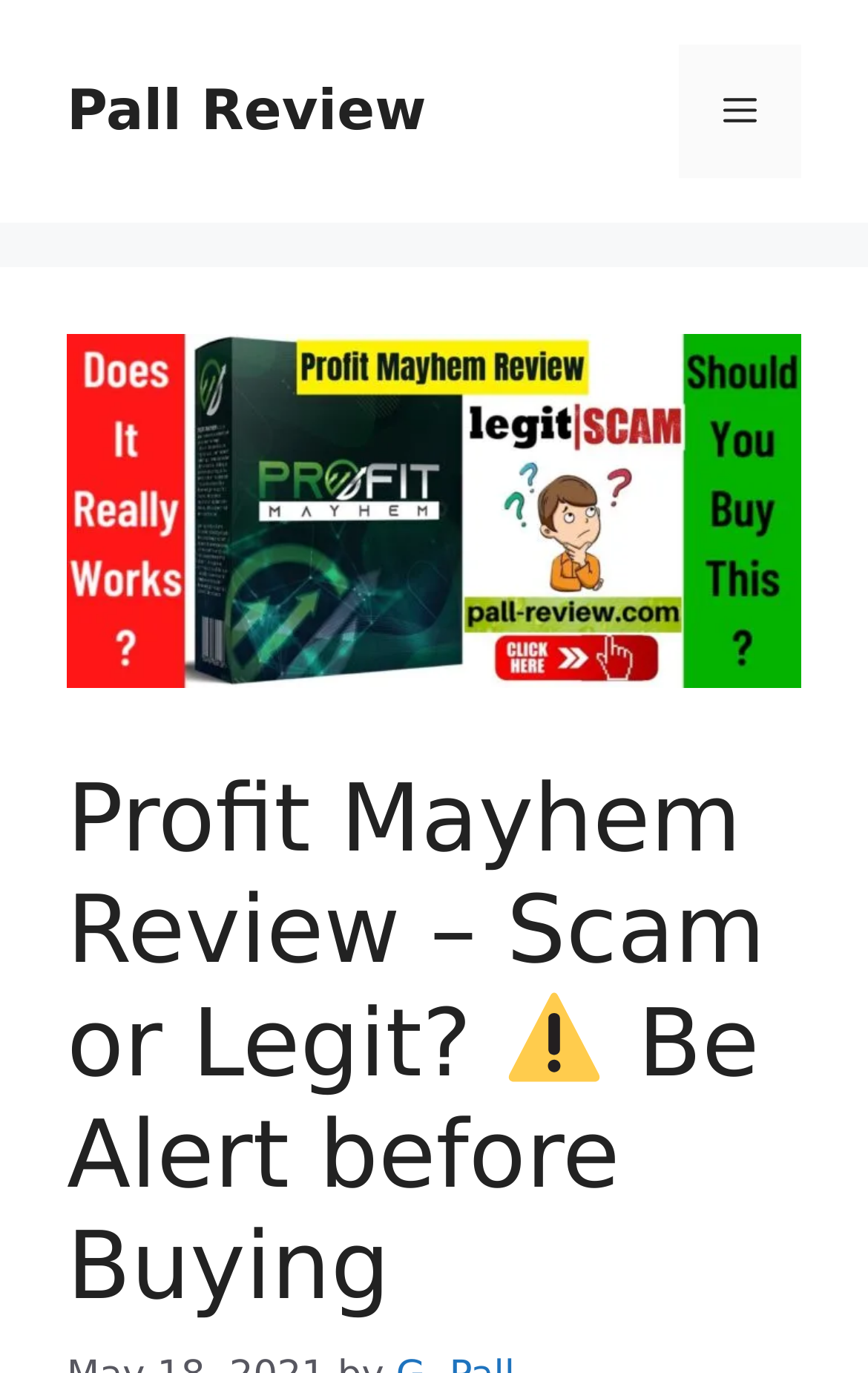Generate the title text from the webpage.

Profit Mayhem Review – Scam or Legit?  Be Alert before Buying